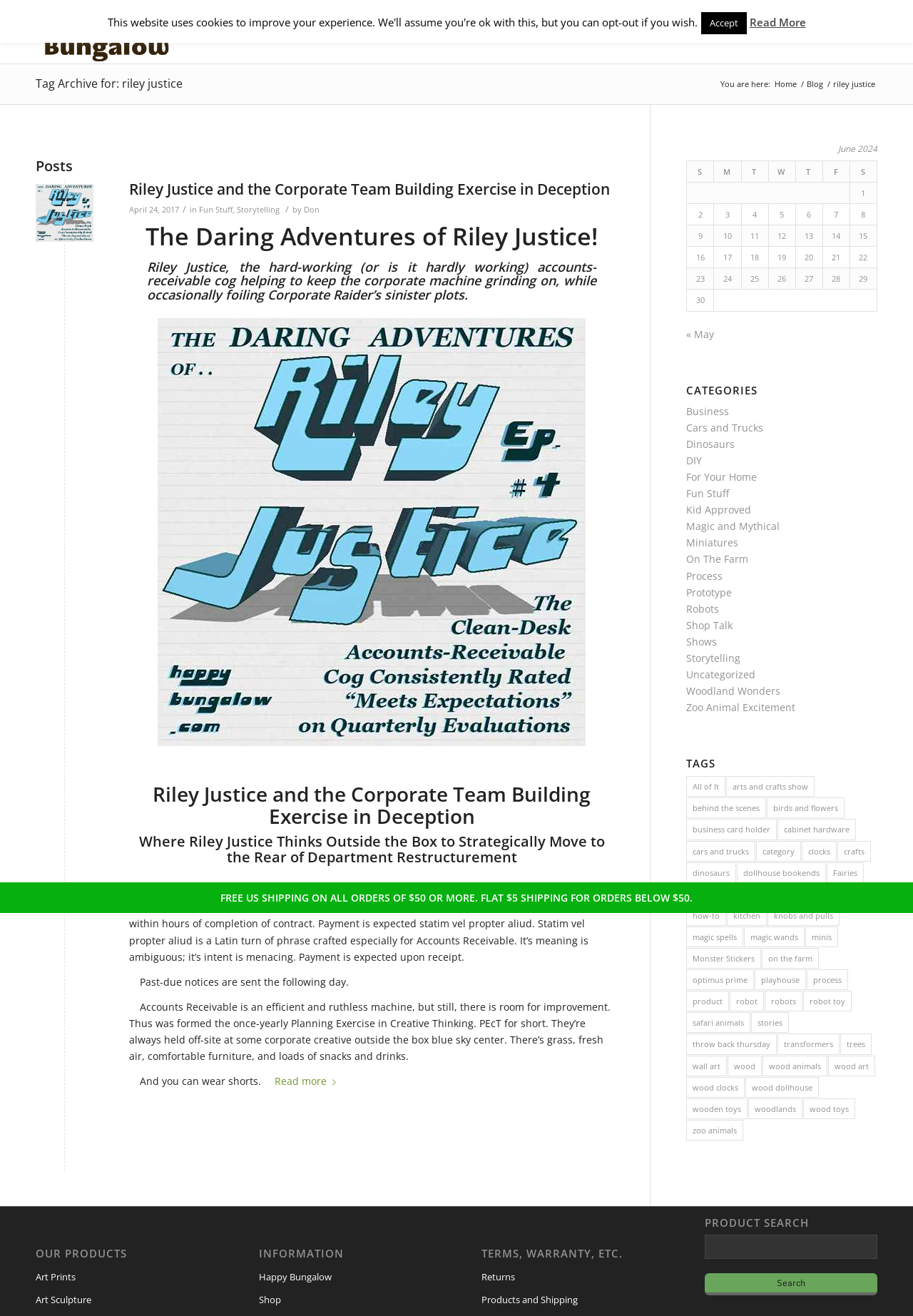Using the elements shown in the image, answer the question comprehensively: What is the date of the post?

The date of the post can be found in the main content area of the webpage, where it says 'April 24, 2017' in a time format.